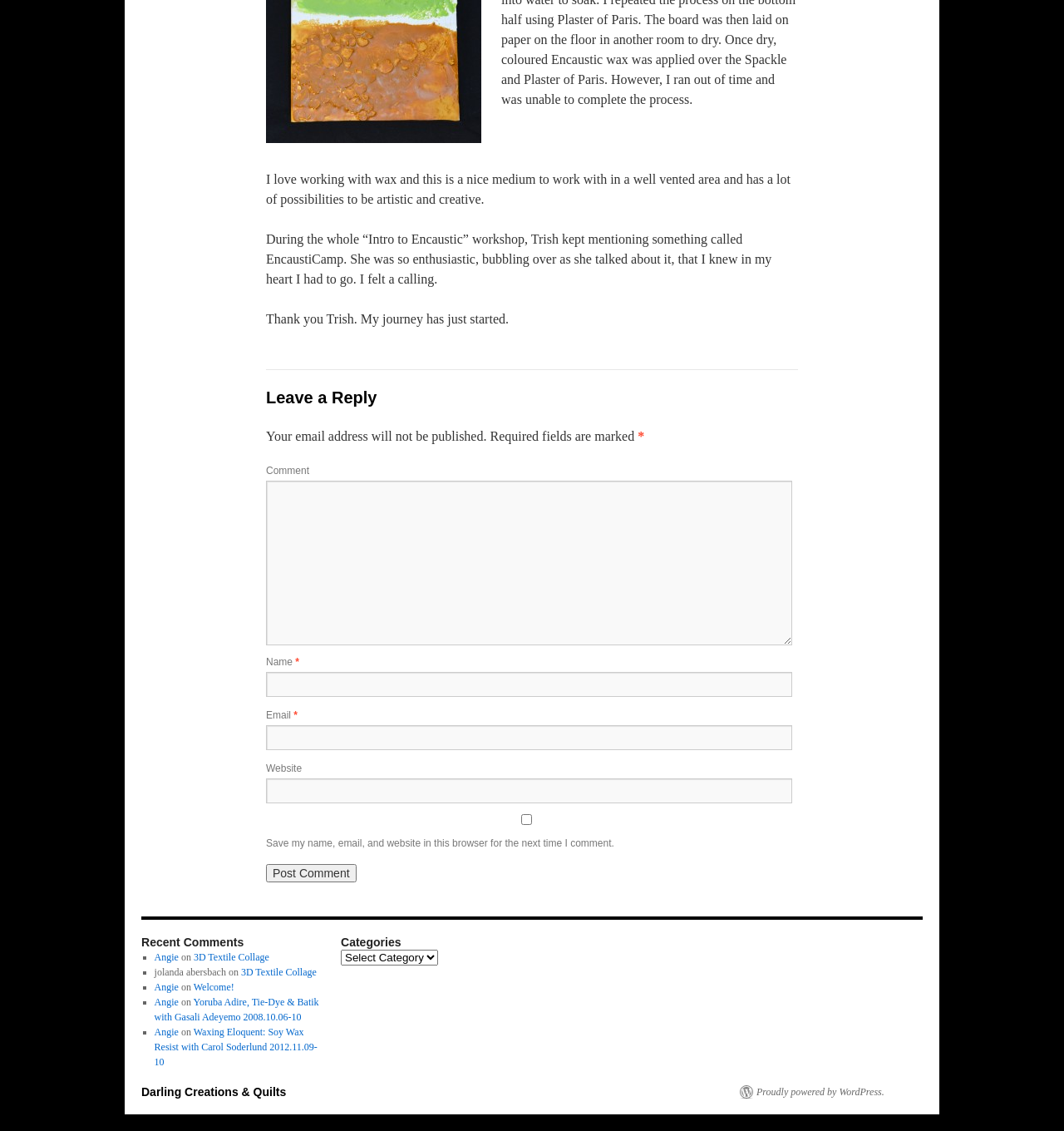Provide a short, one-word or phrase answer to the question below:
How many recent comments are listed on the webpage?

4